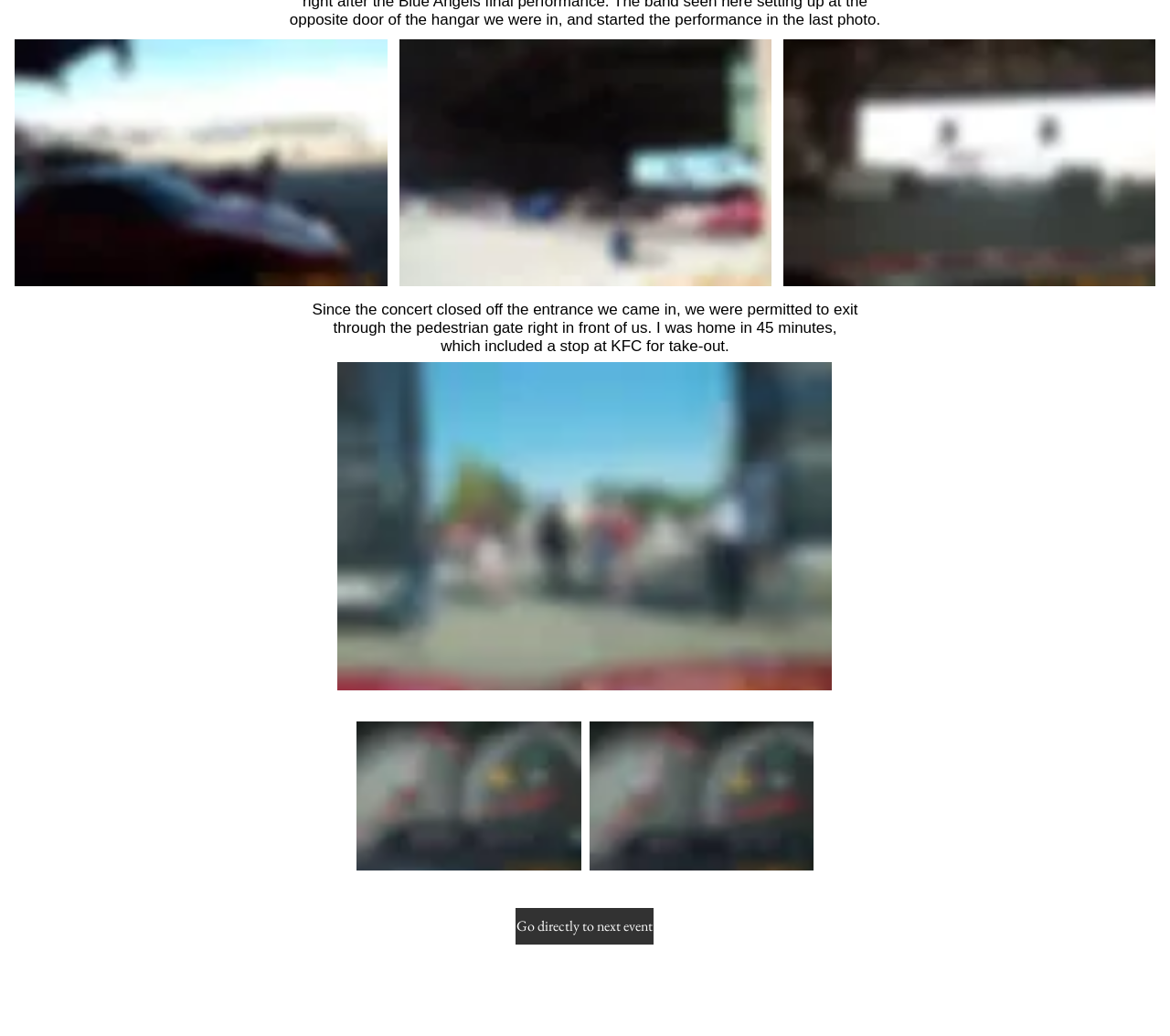Given the element description: "Go directly to next event", predict the bounding box coordinates of the UI element it refers to, using four float numbers between 0 and 1, i.e., [left, top, right, bottom].

[0.441, 0.876, 0.559, 0.912]